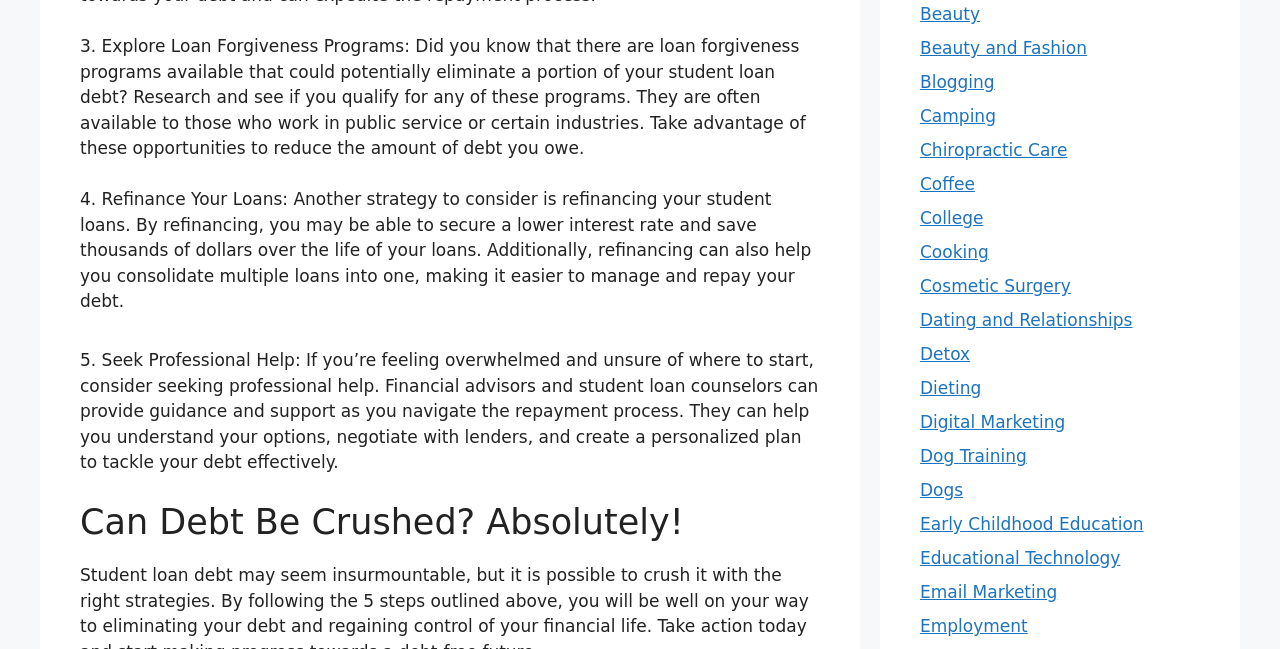Pinpoint the bounding box coordinates of the element you need to click to execute the following instruction: "Click on the link to learn about College". The bounding box should be represented by four float numbers between 0 and 1, in the format [left, top, right, bottom].

[0.719, 0.321, 0.768, 0.351]